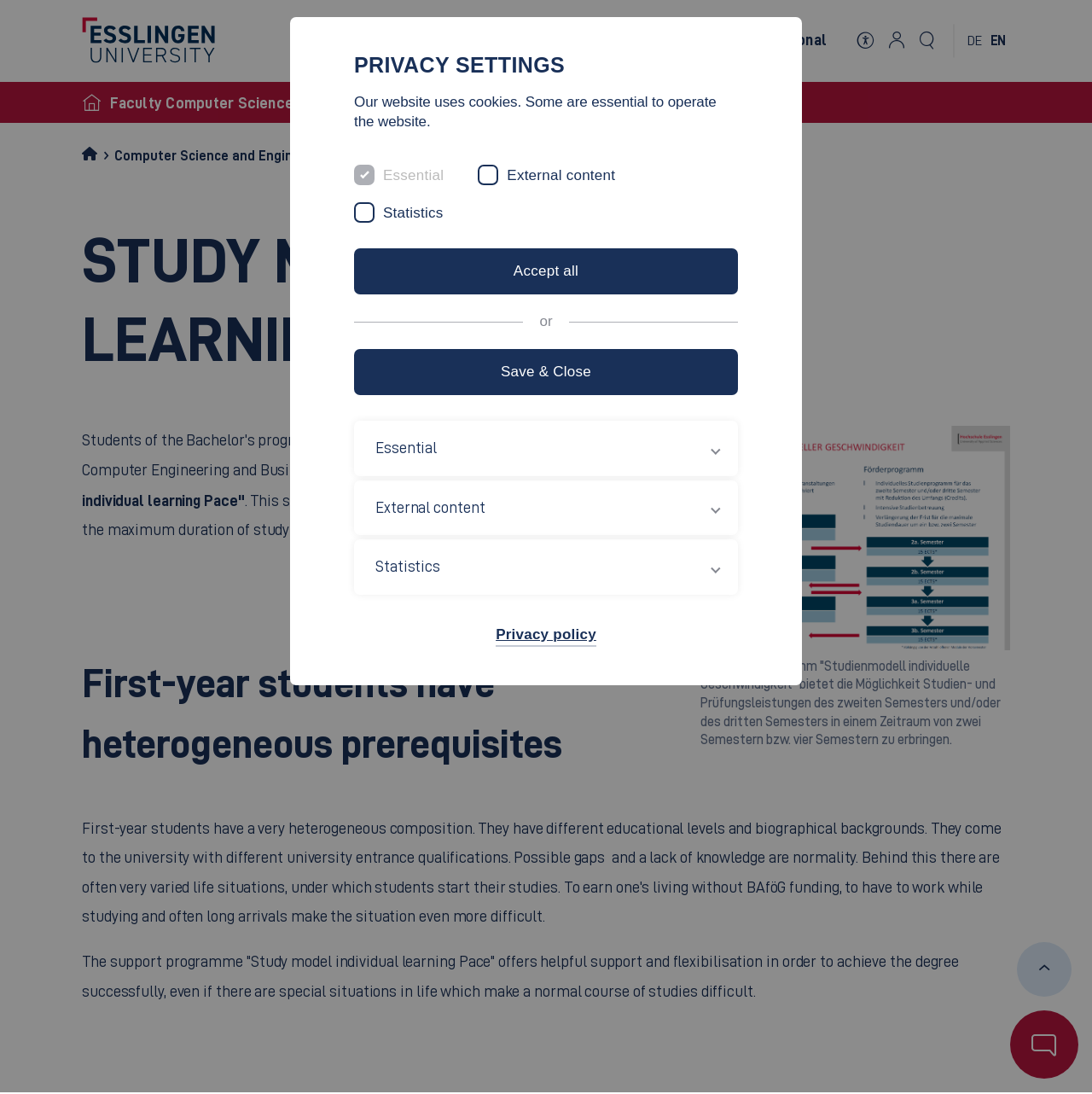Calculate the bounding box coordinates for the UI element based on the following description: "Statistics". Ensure the coordinates are four float numbers between 0 and 1, i.e., [left, top, right, bottom].

[0.324, 0.493, 0.676, 0.544]